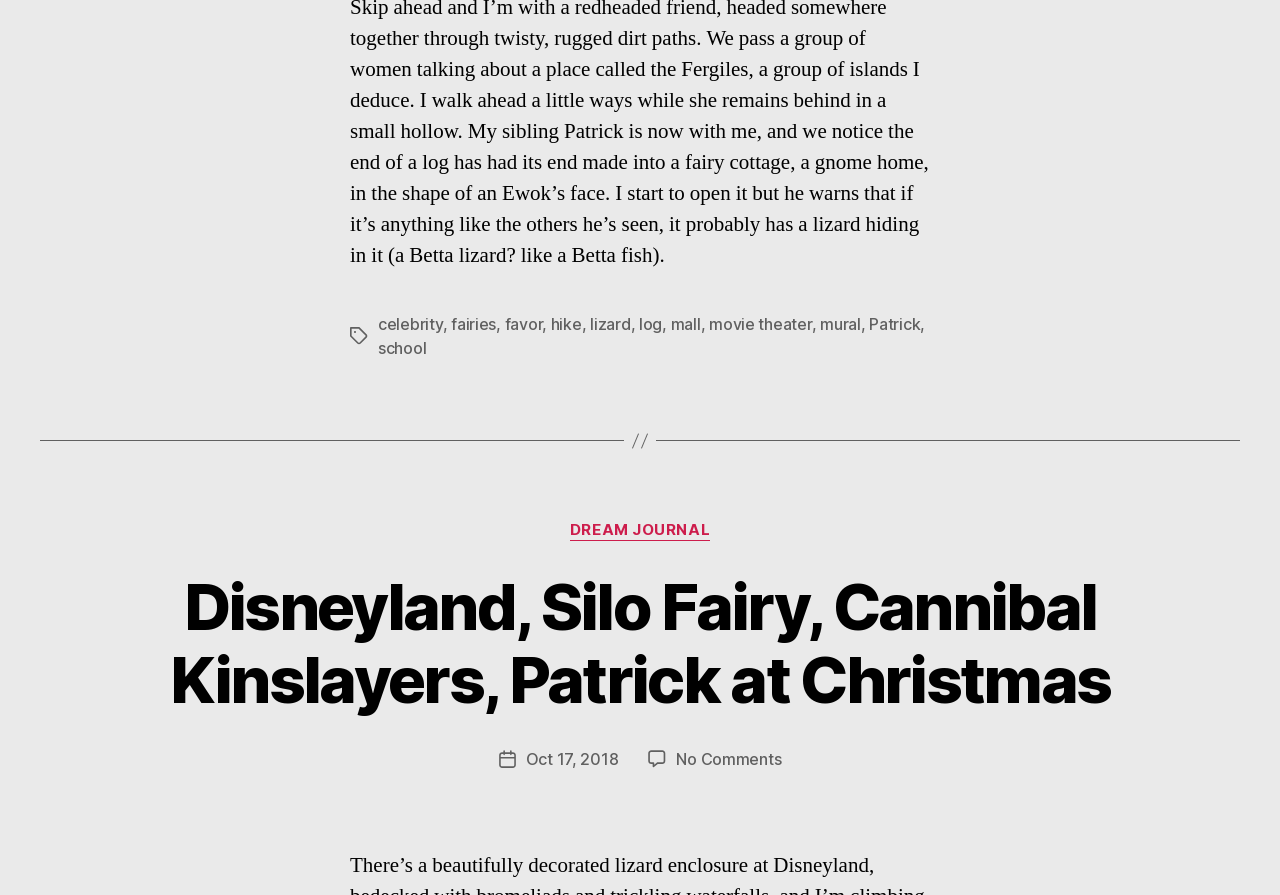Determine the bounding box coordinates of the element that should be clicked to execute the following command: "read the post by 'Orin Zebest'".

[0.52, 0.743, 0.53, 0.98]